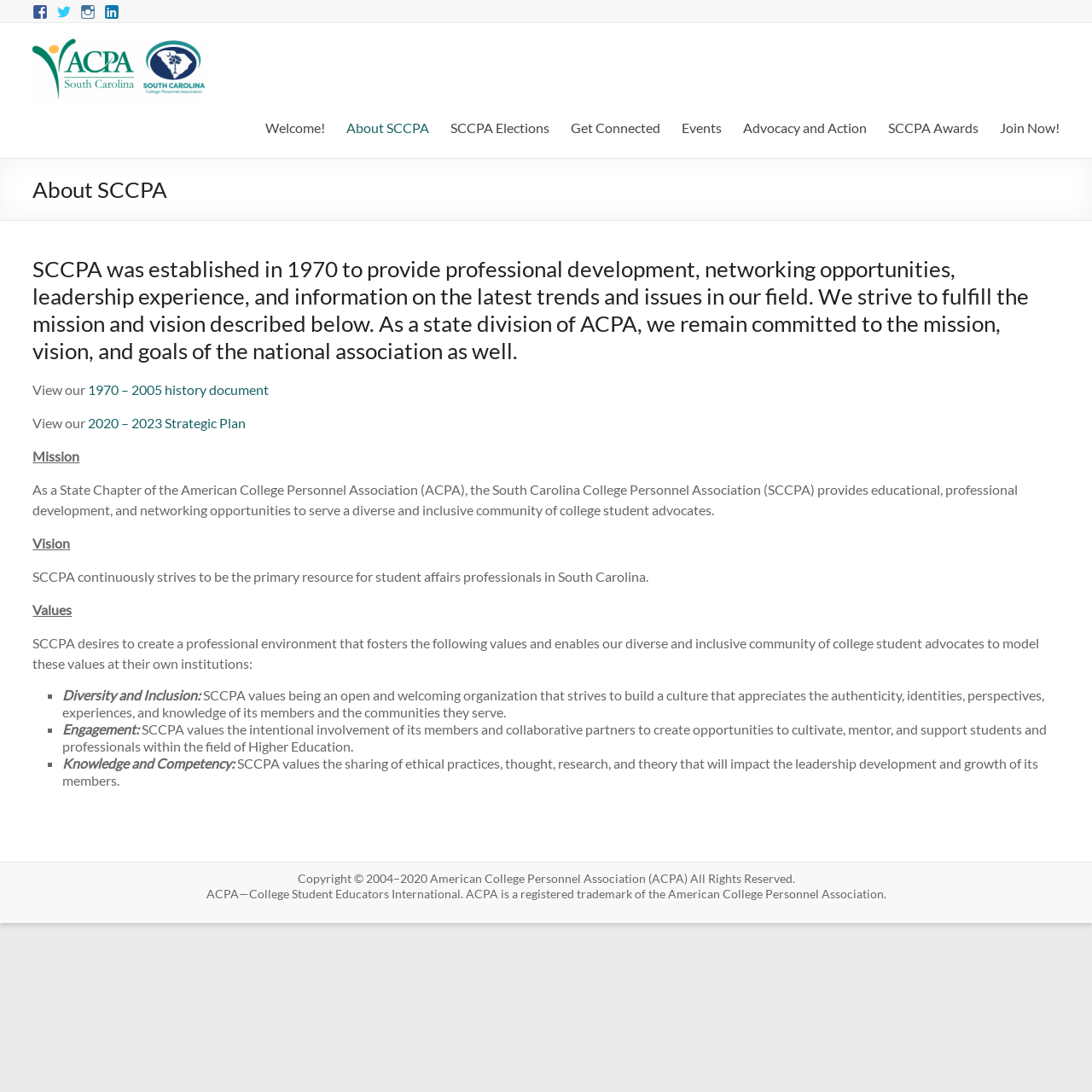Locate the bounding box coordinates of the item that should be clicked to fulfill the instruction: "Join Now!".

[0.915, 0.097, 0.97, 0.133]